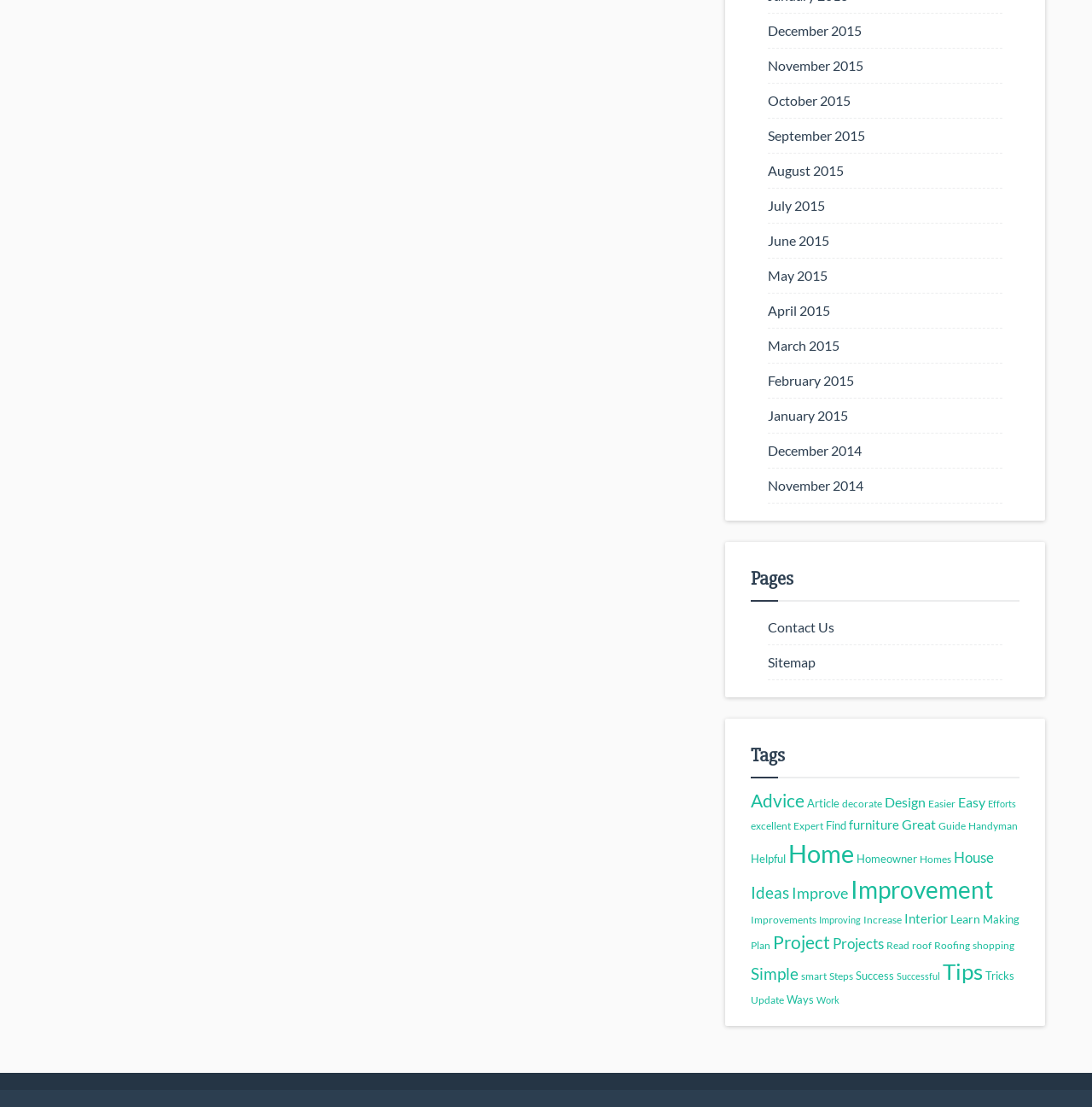Kindly determine the bounding box coordinates for the area that needs to be clicked to execute this instruction: "Explore 'Design'".

[0.81, 0.718, 0.848, 0.732]